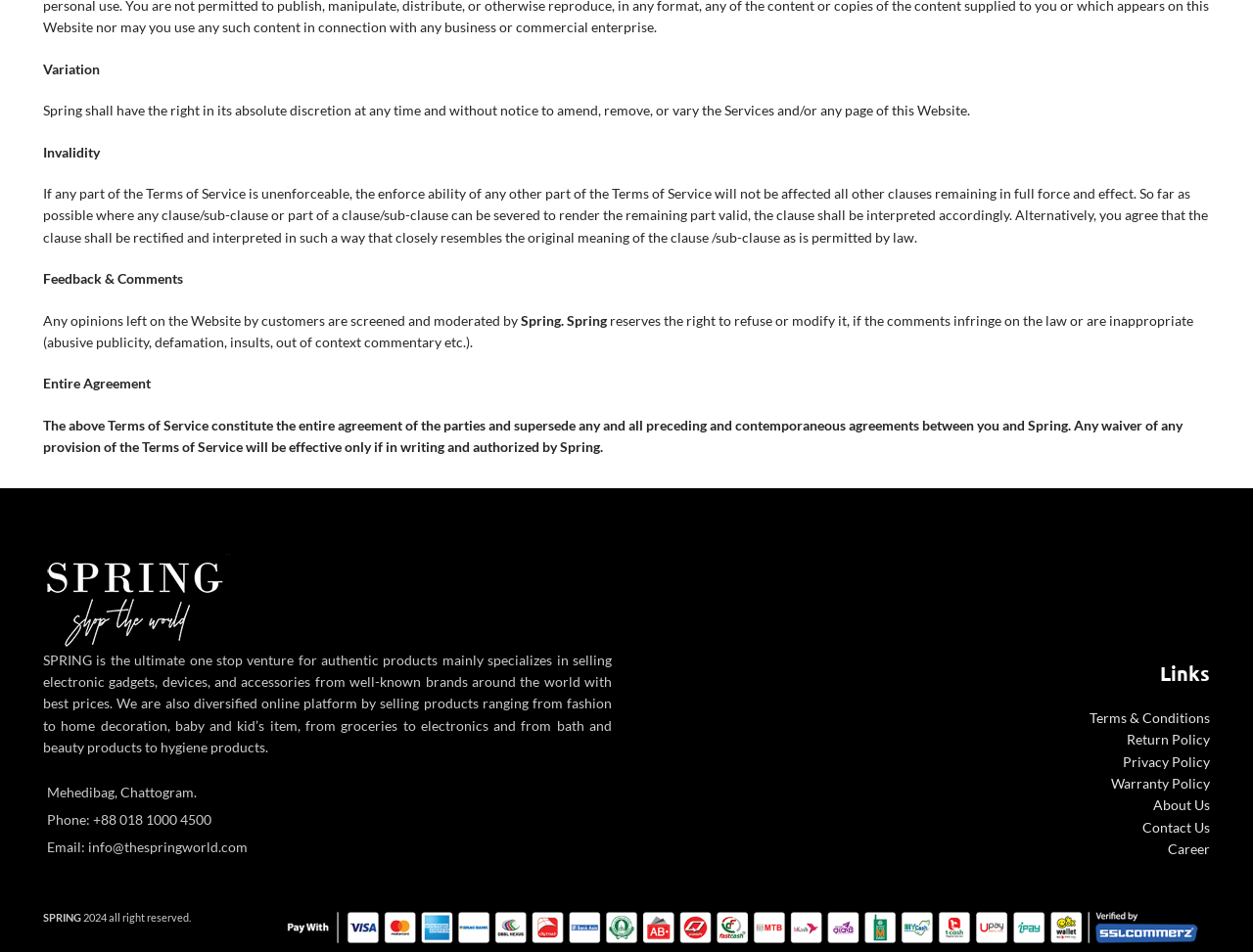What is the name of the company?
Look at the image and answer the question with a single word or phrase.

SPRING